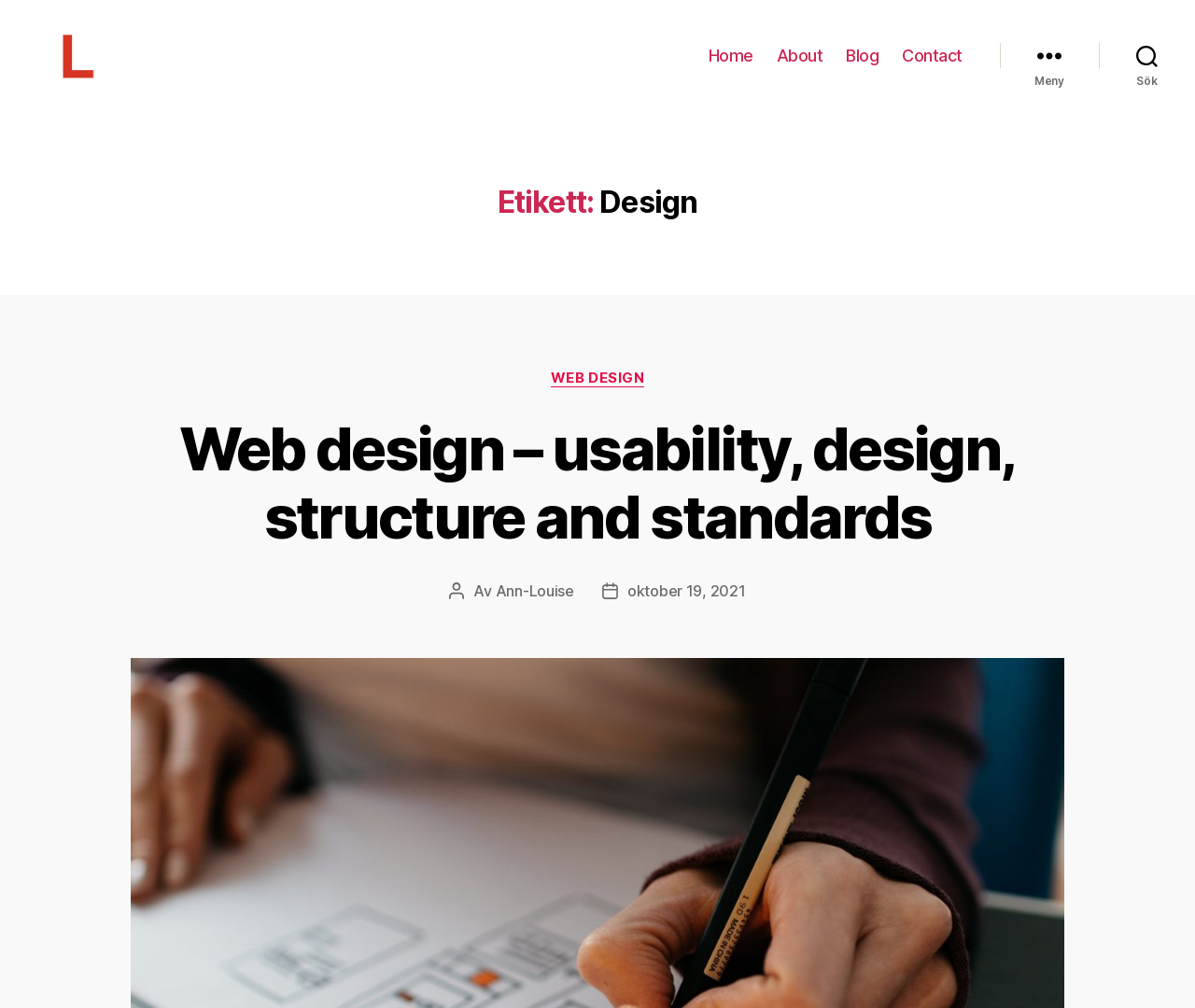Given the description of the UI element: "parent_node: LUMENUP", predict the bounding box coordinates in the form of [left, top, right, bottom], with each value being a float between 0 and 1.

[0.031, 0.026, 0.125, 0.109]